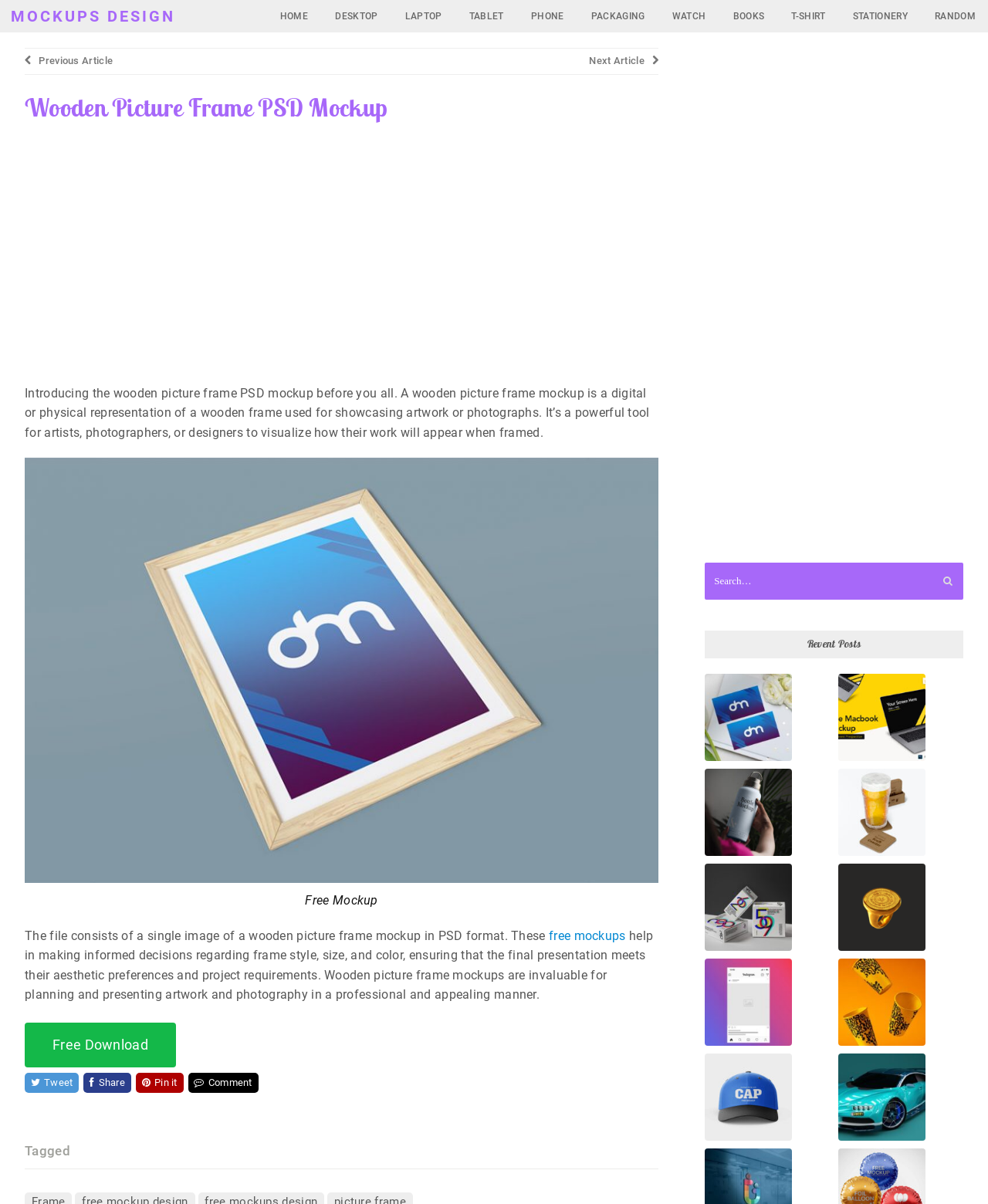Provide the bounding box coordinates in the format (top-left x, top-left y, bottom-right x, bottom-right y). All values are floating point numbers between 0 and 1. Determine the bounding box coordinate of the UI element described as: input value="Search…" name="s" value="Search…"

[0.713, 0.467, 0.975, 0.498]